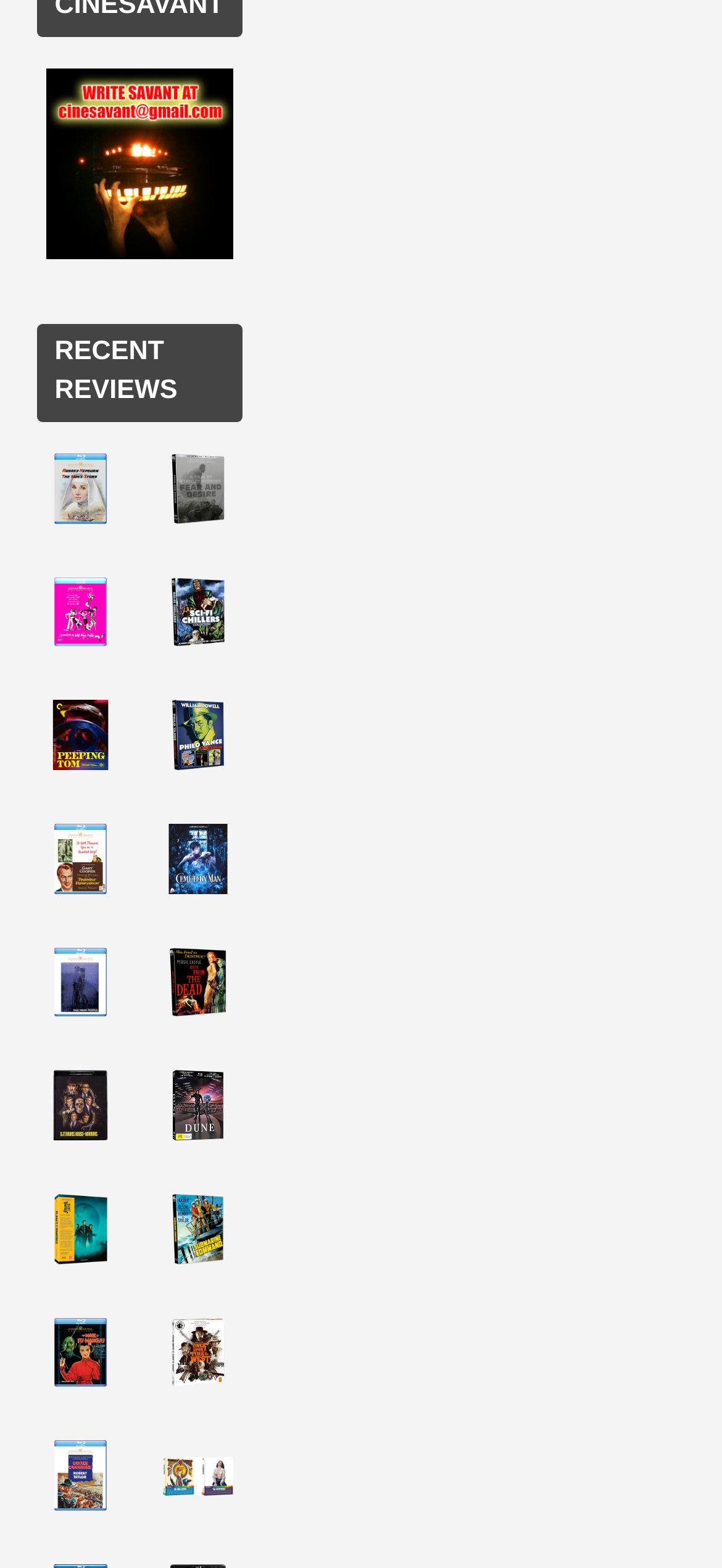Please mark the clickable region by giving the bounding box coordinates needed to complete this instruction: "View the review of 'The Nun’s Story'".

[0.05, 0.283, 0.172, 0.343]